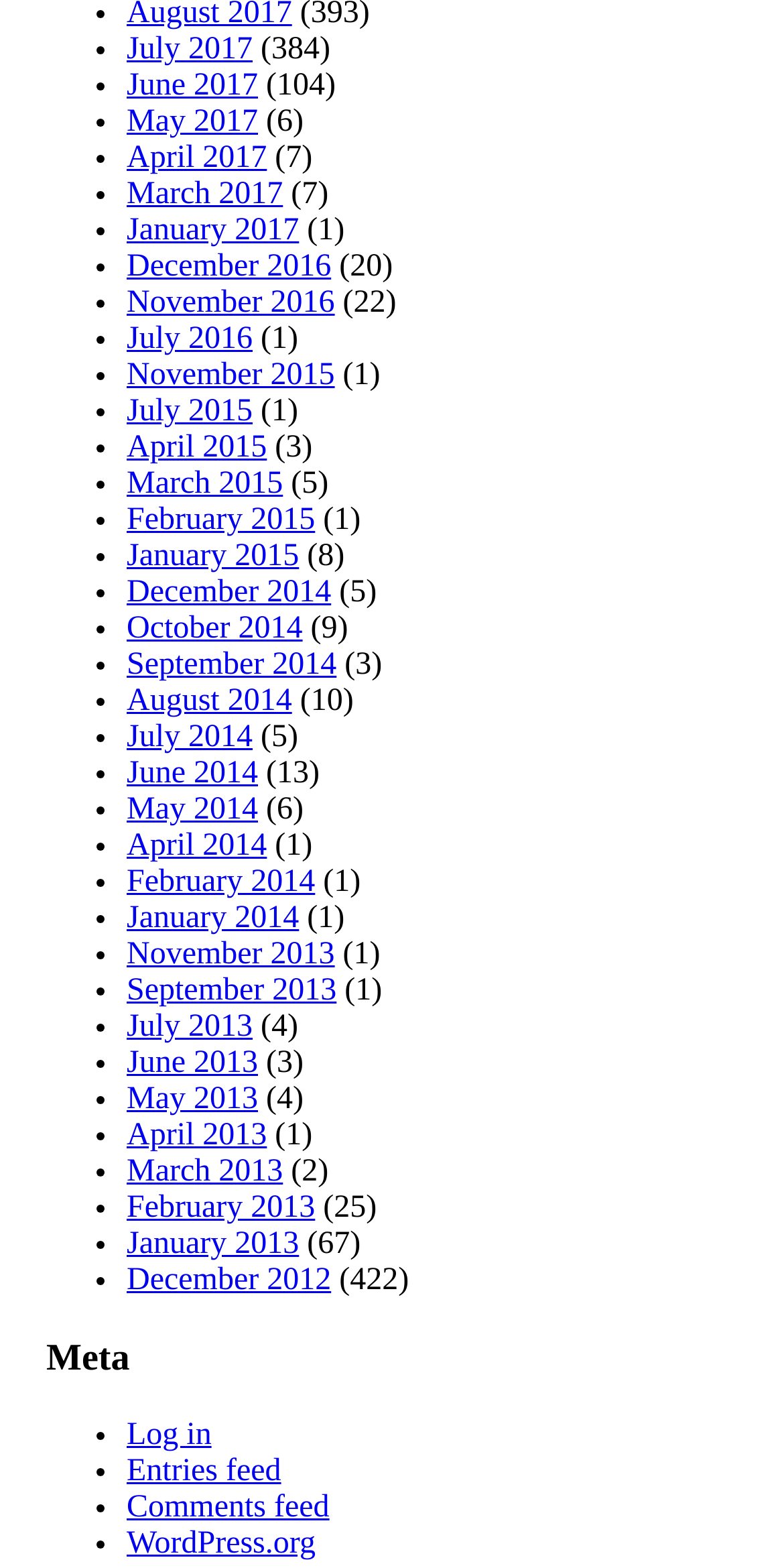Give the bounding box coordinates for this UI element: "July 2014". The coordinates should be four float numbers between 0 and 1, arranged as [left, top, right, bottom].

[0.162, 0.531, 0.322, 0.553]